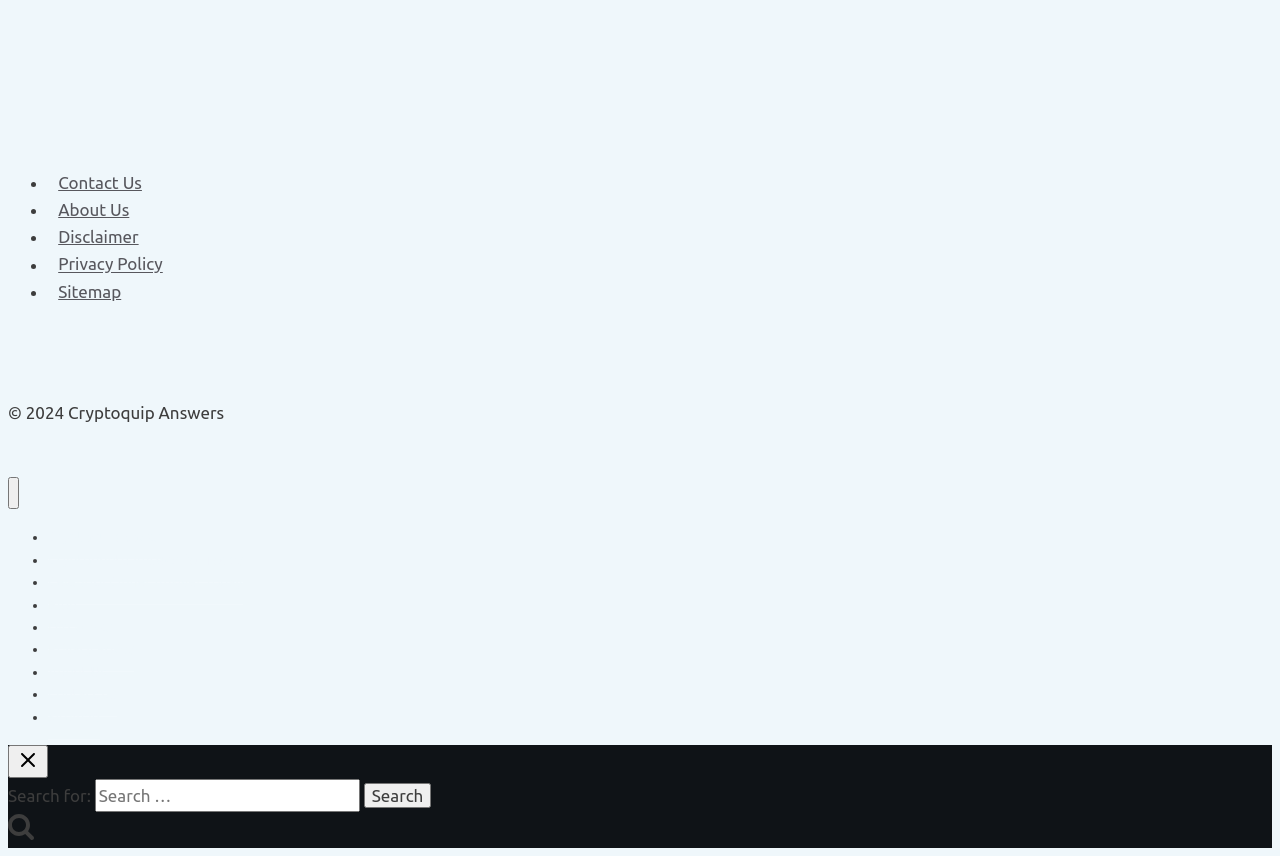What type of content is available on this website?
From the screenshot, provide a brief answer in one word or phrase.

Cryptoquip answers